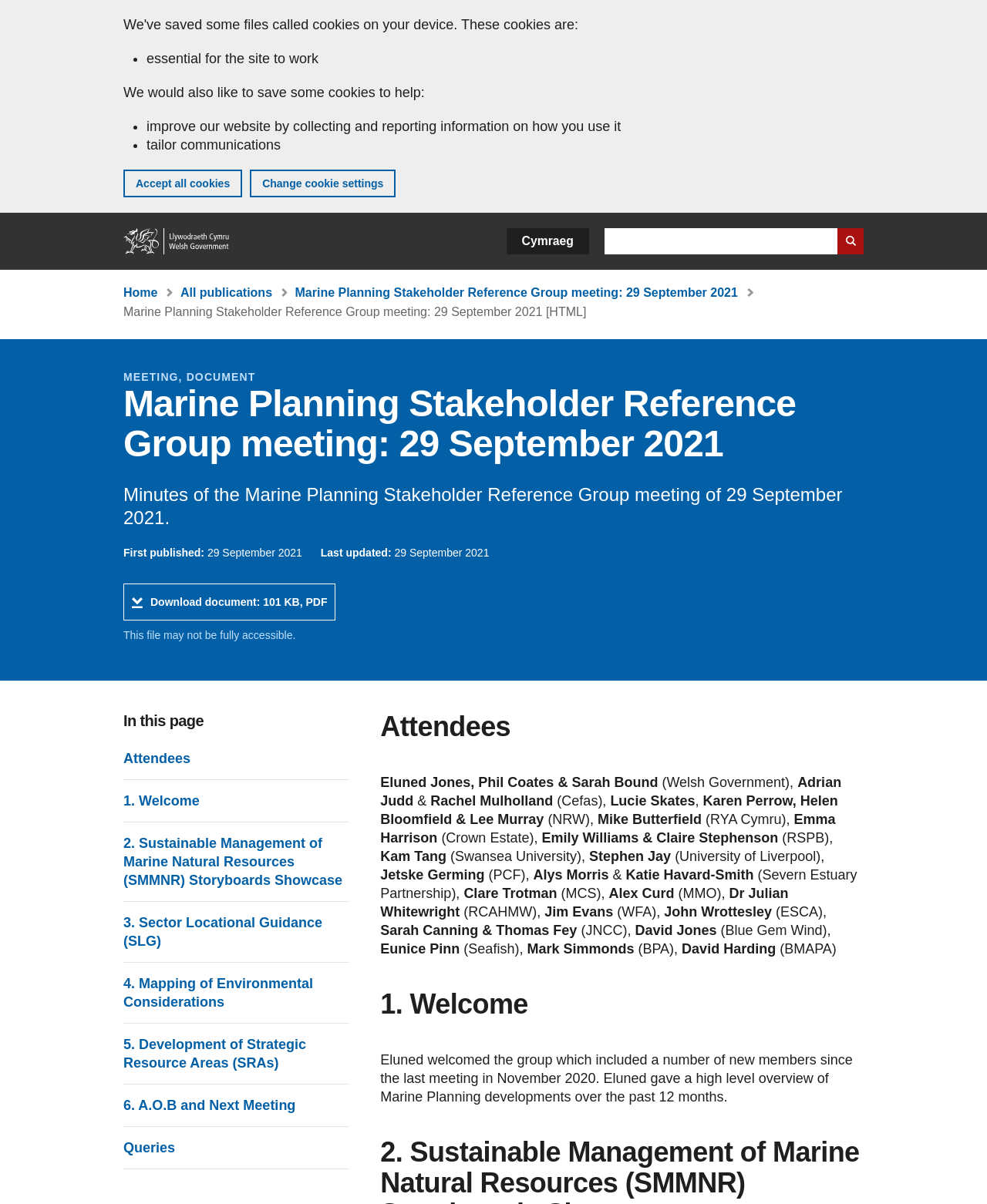Locate the bounding box coordinates of the region to be clicked to comply with the following instruction: "View Attendees". The coordinates must be four float numbers between 0 and 1, in the form [left, top, right, bottom].

[0.385, 0.591, 0.875, 0.617]